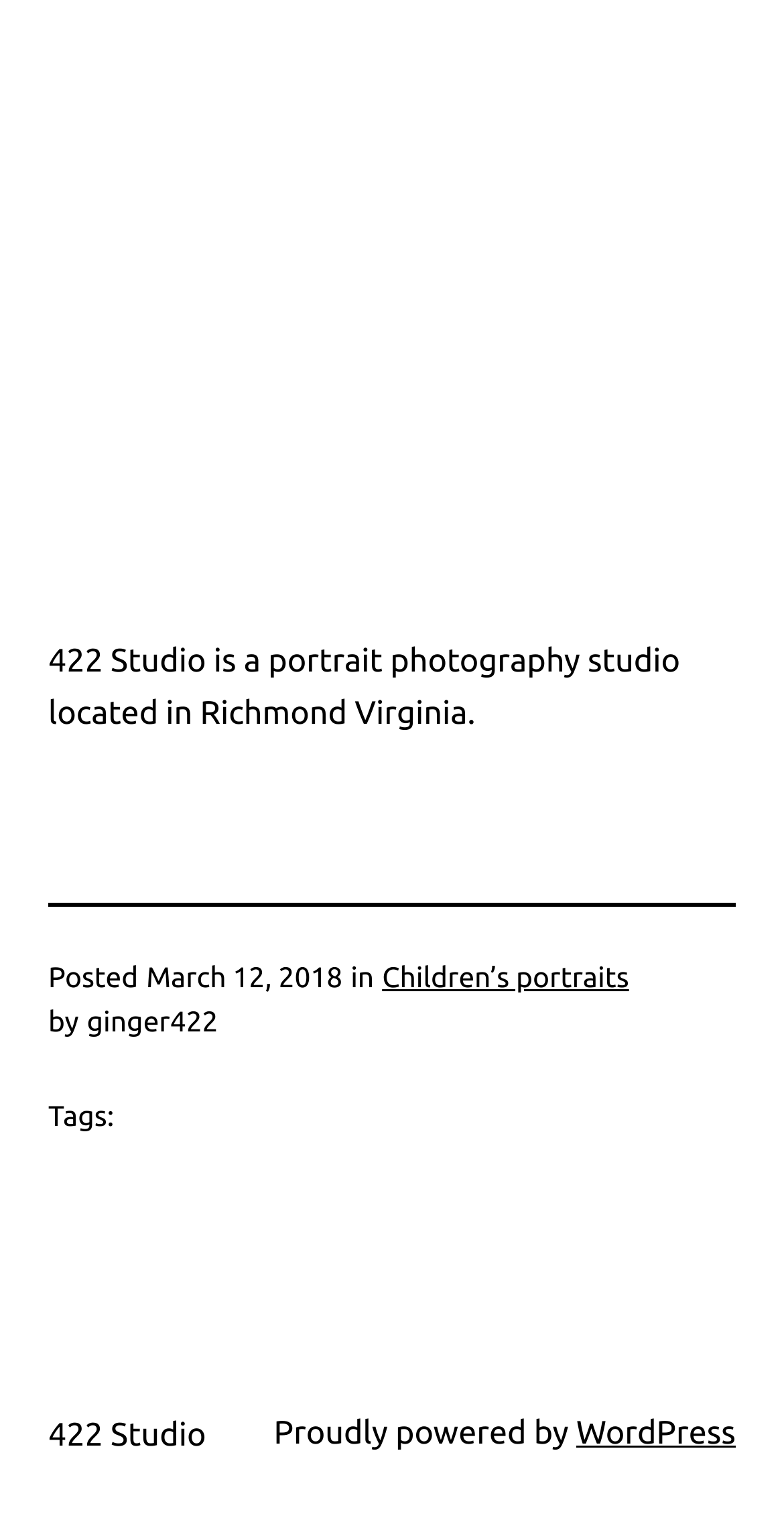Locate the bounding box of the user interface element based on this description: "Children’s portraits".

[0.487, 0.632, 0.802, 0.653]